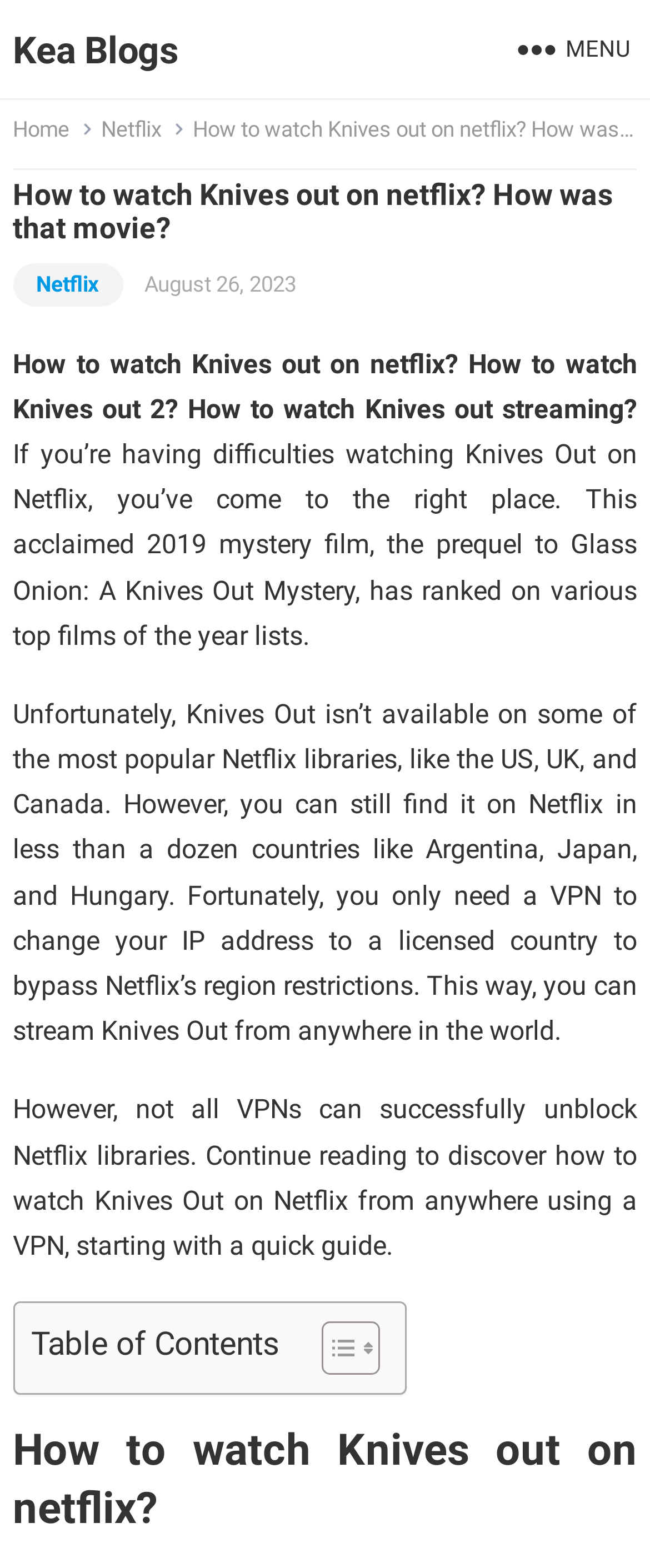Determine the main text heading of the webpage and provide its content.

How to watch Knives out on netflix? How was that movie?